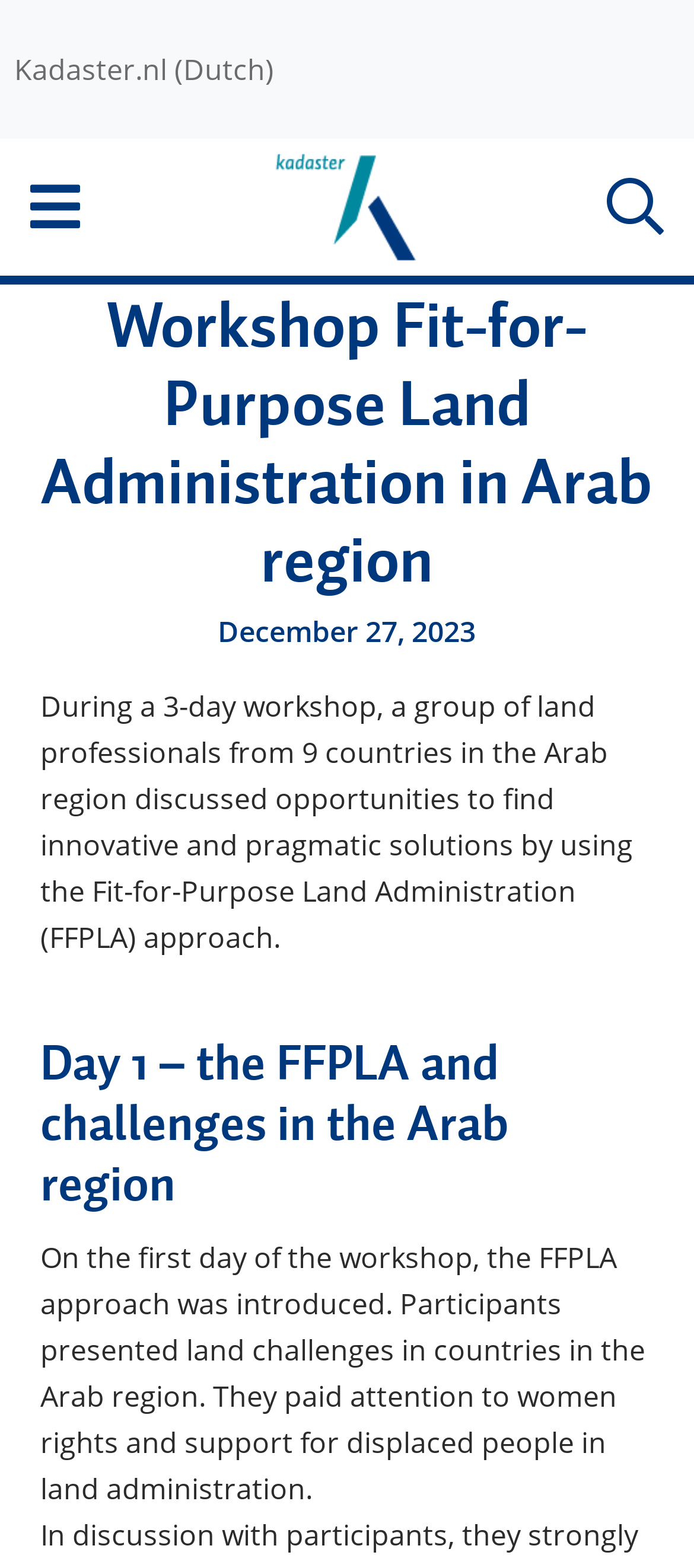Look at the image and write a detailed answer to the question: 
What was the focus of the first day of the workshop?

The answer can be found in the heading 'Day 1 – the FFPLA and challenges in the Arab region' and the subsequent paragraph that describes the activities of the first day, which includes the introduction of the FFPLA approach and the presentation of land challenges in countries in the Arab region.